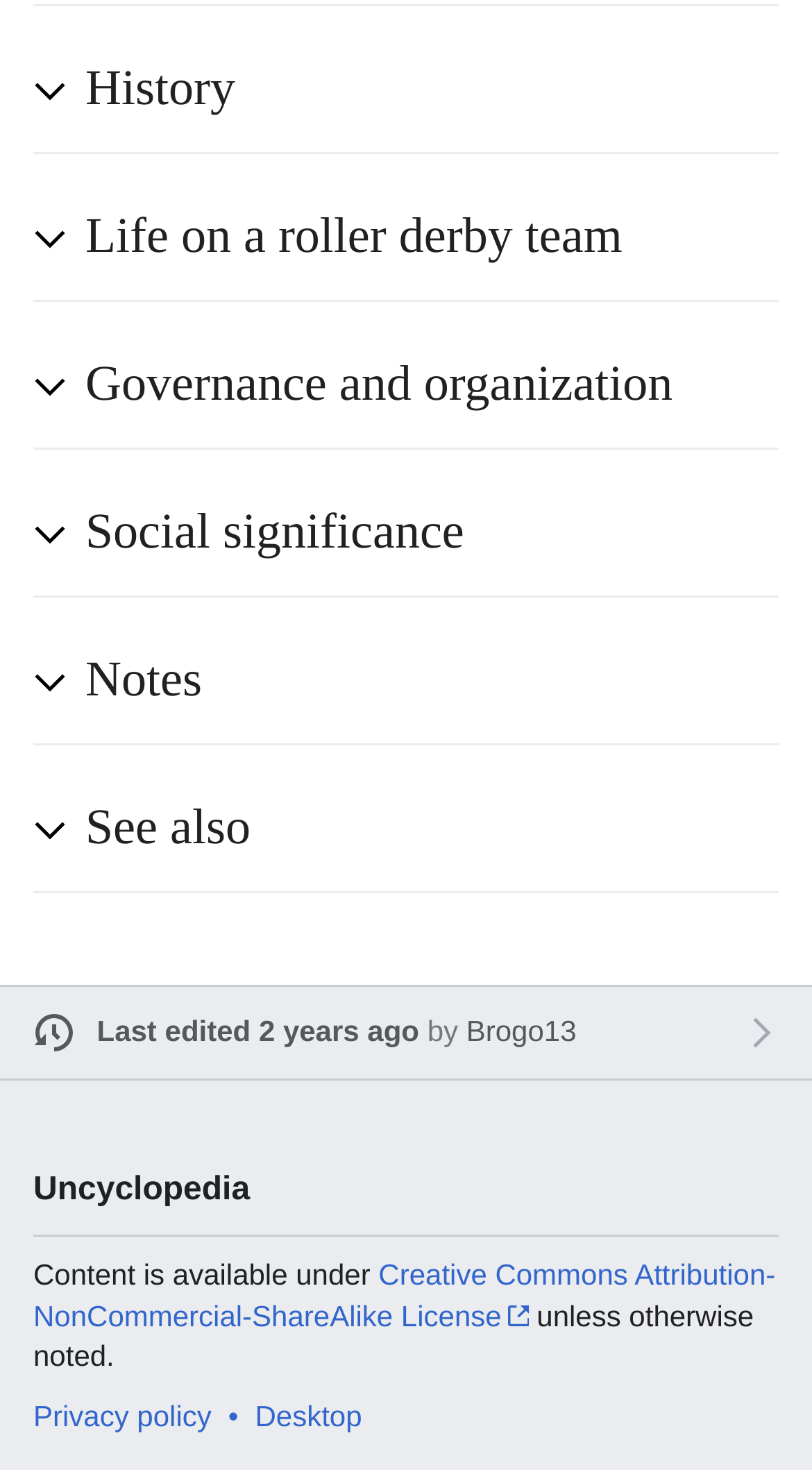Using the description "Creative Commons Attribution-NonCommercial-ShareAlike License", locate and provide the bounding box of the UI element.

[0.041, 0.855, 0.955, 0.905]